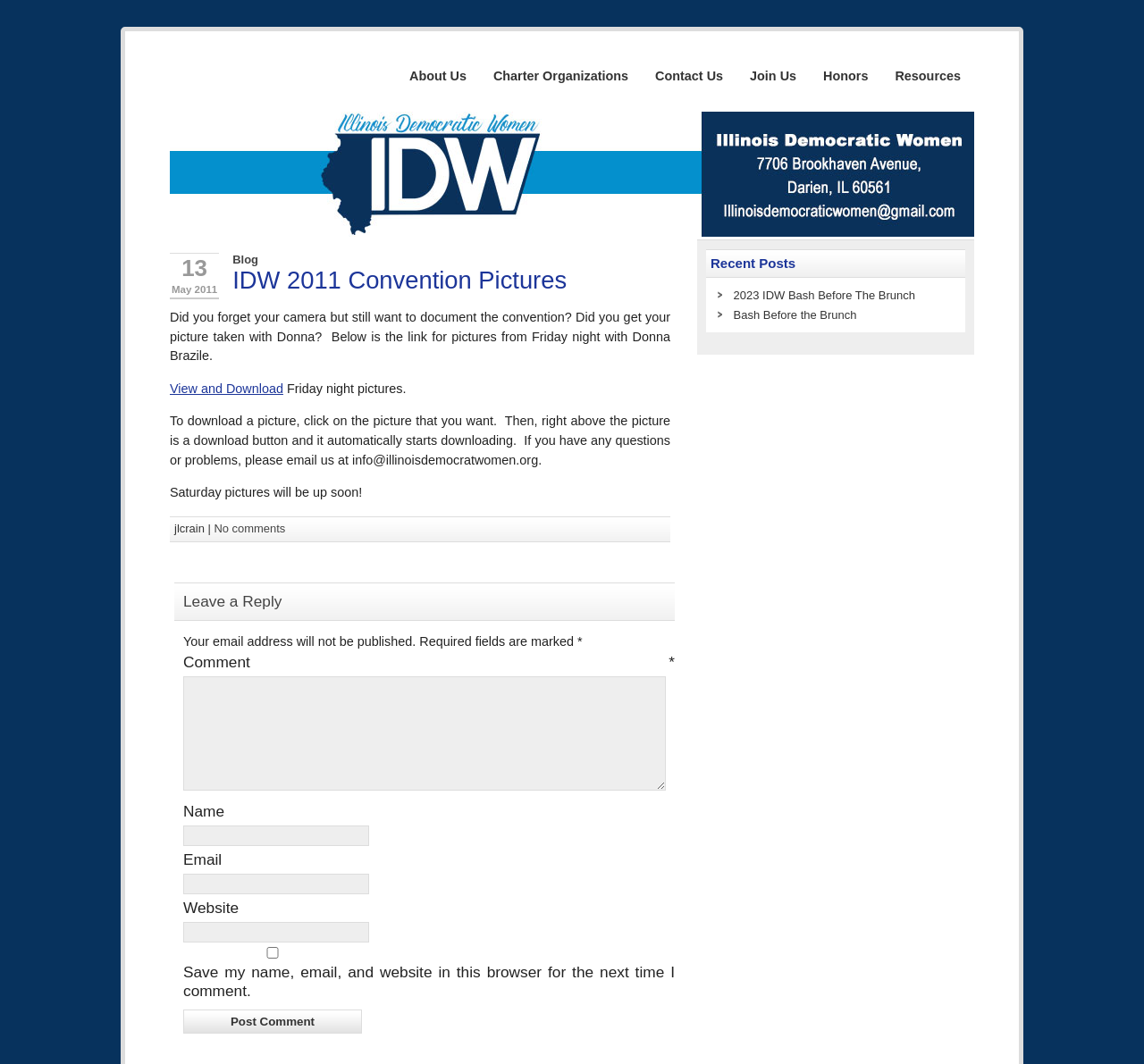What is the purpose of the 'Save my name, email, and website' checkbox?
Using the information from the image, answer the question thoroughly.

The checkbox 'Save my name, email, and website in this browser for the next time I comment' is located below the comment form. Its purpose is to save the commenter's information so that they don't have to enter it again when they comment on the webpage in the future.